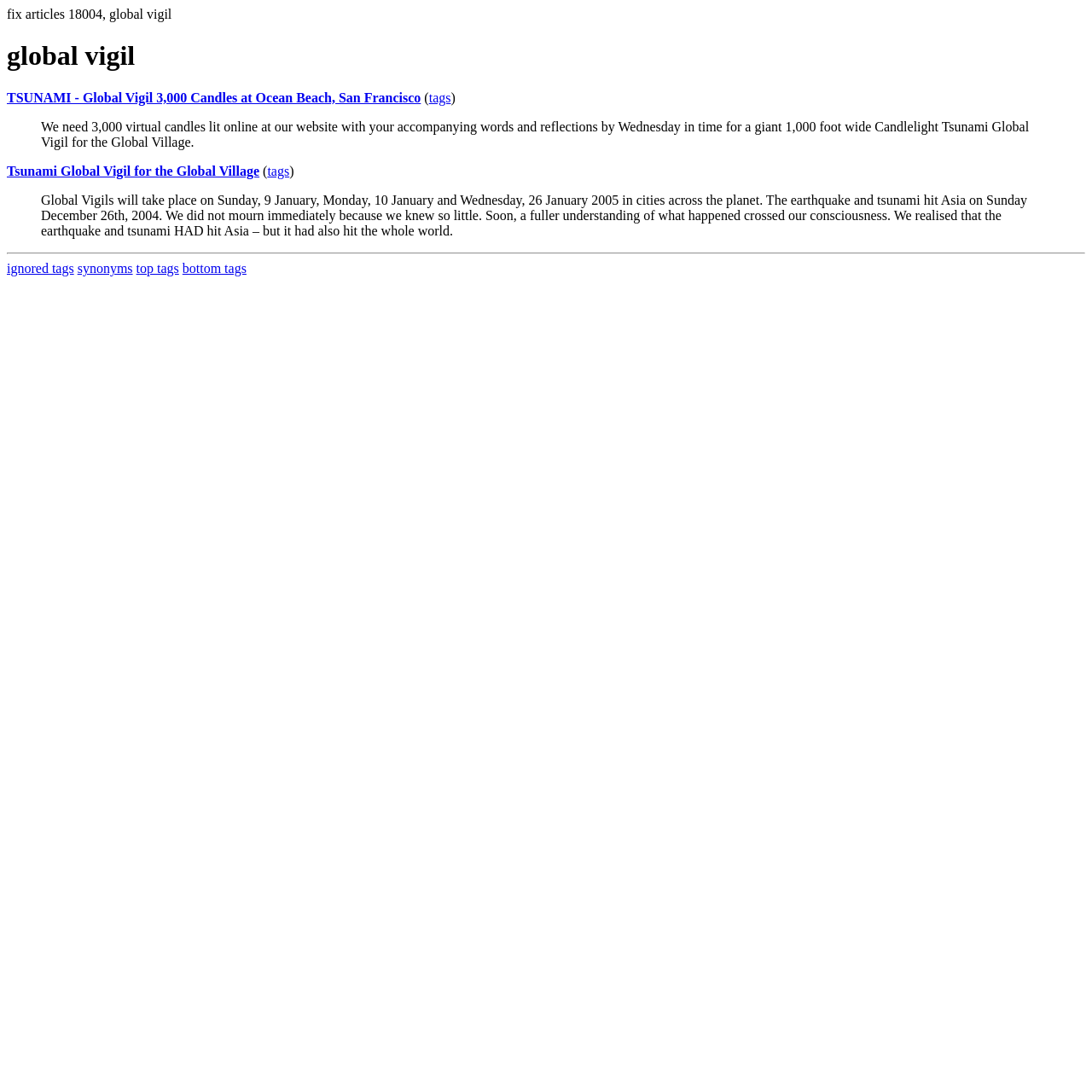Please specify the bounding box coordinates for the clickable region that will help you carry out the instruction: "explore ignored tags".

[0.006, 0.239, 0.068, 0.252]